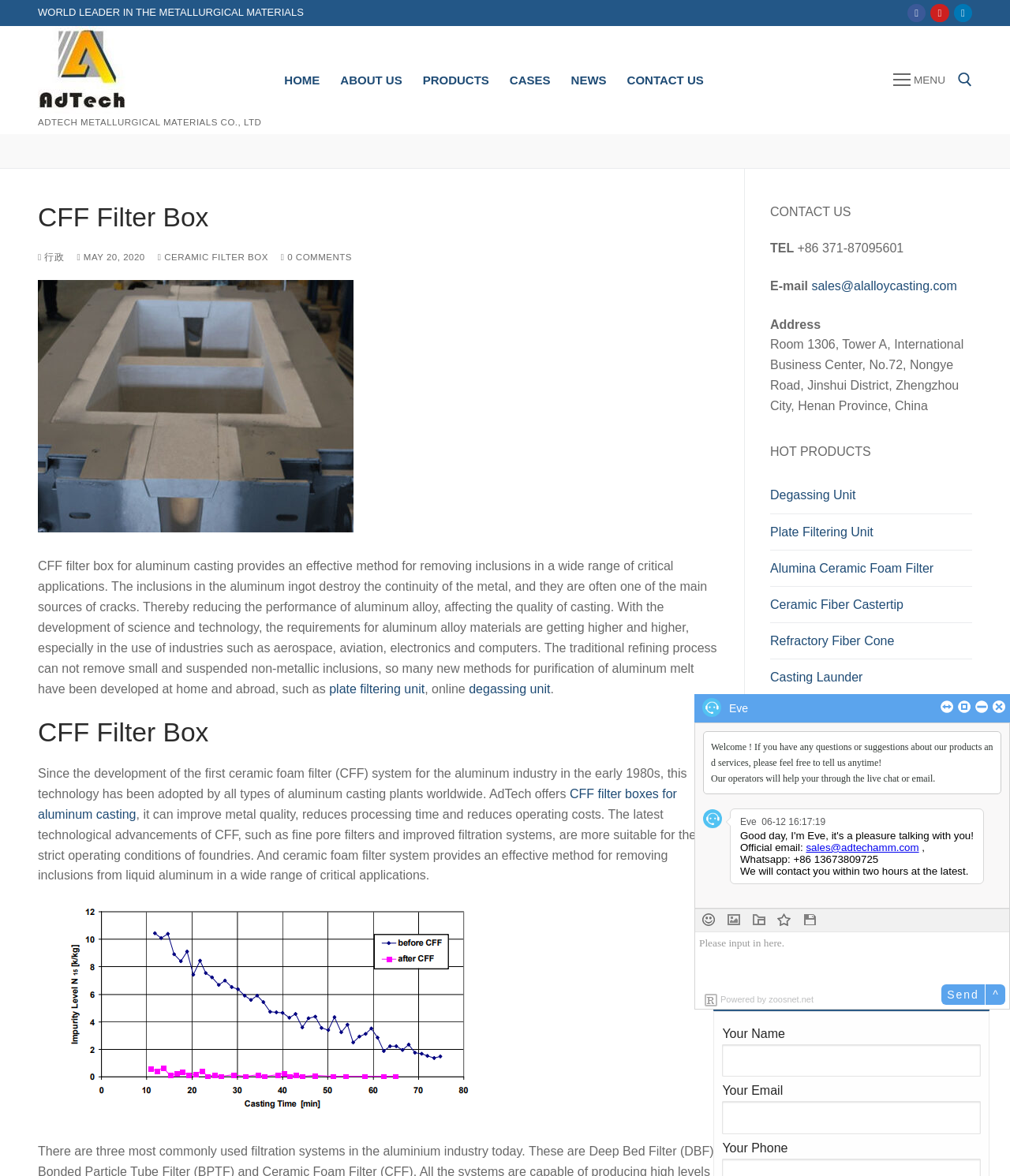Please specify the bounding box coordinates of the region to click in order to perform the following instruction: "Search for something".

[0.755, 0.11, 0.974, 0.164]